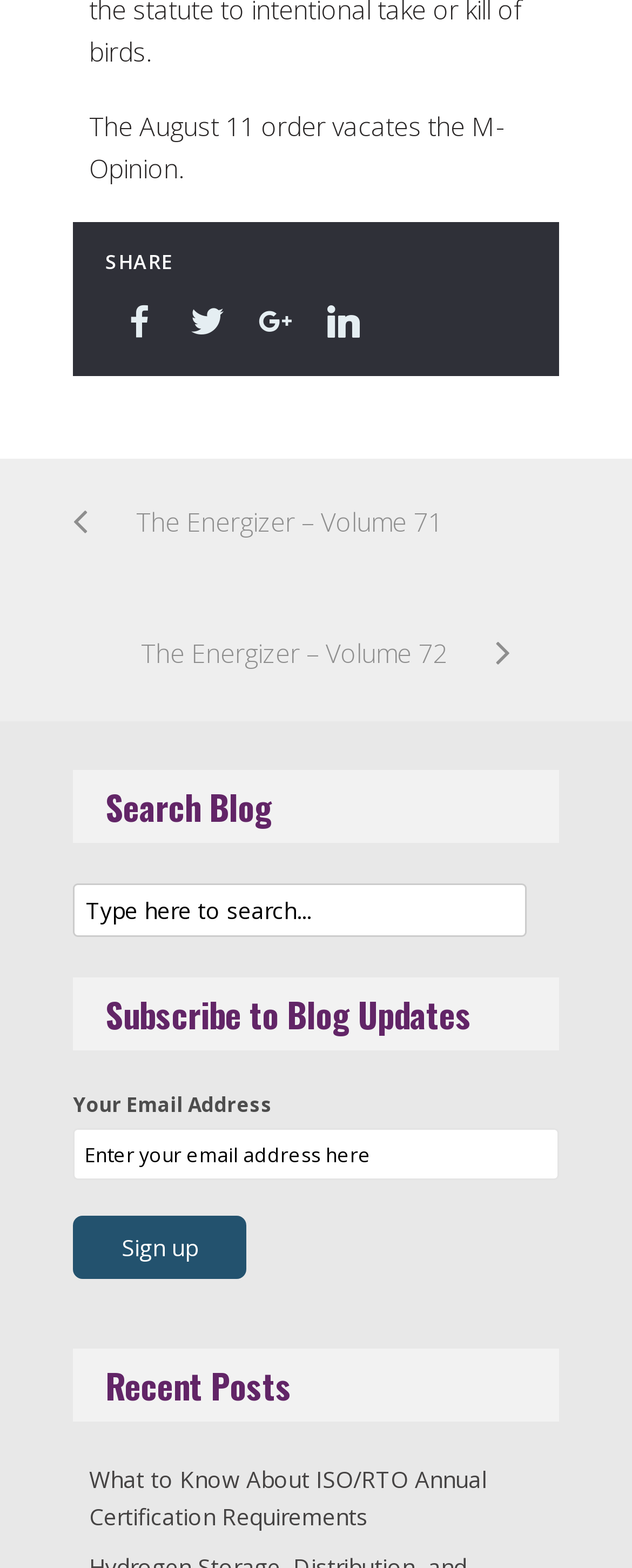Pinpoint the bounding box coordinates of the area that should be clicked to complete the following instruction: "Read The Energizer – Volume 71". The coordinates must be given as four float numbers between 0 and 1, i.e., [left, top, right, bottom].

[0.115, 0.292, 0.808, 0.376]